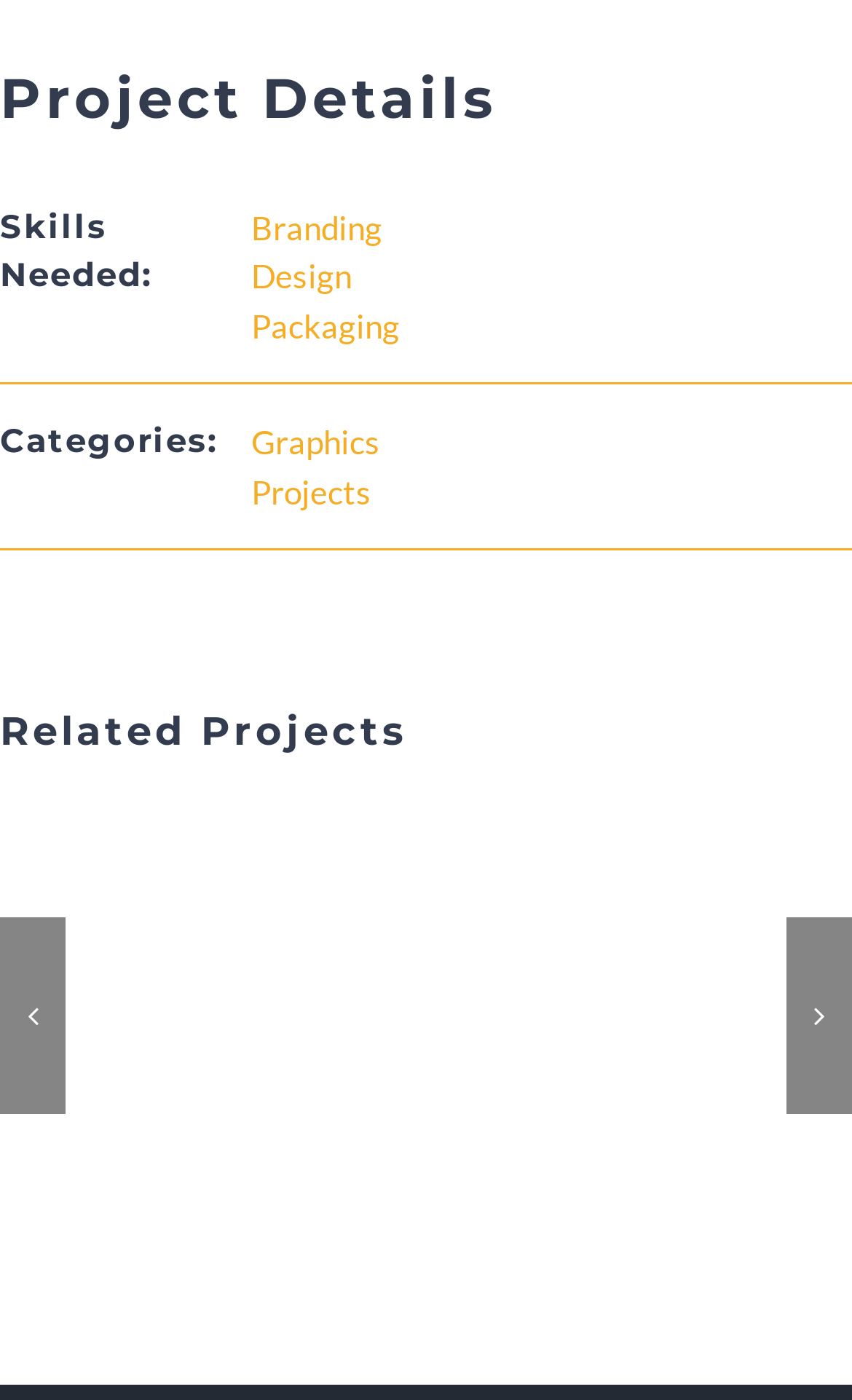What is the category of the project?
Please give a detailed and elaborate answer to the question based on the image.

The webpage lists 'Categories:' with links to 'Graphics' and 'Projects', indicating that these are the categories that the project belongs to.